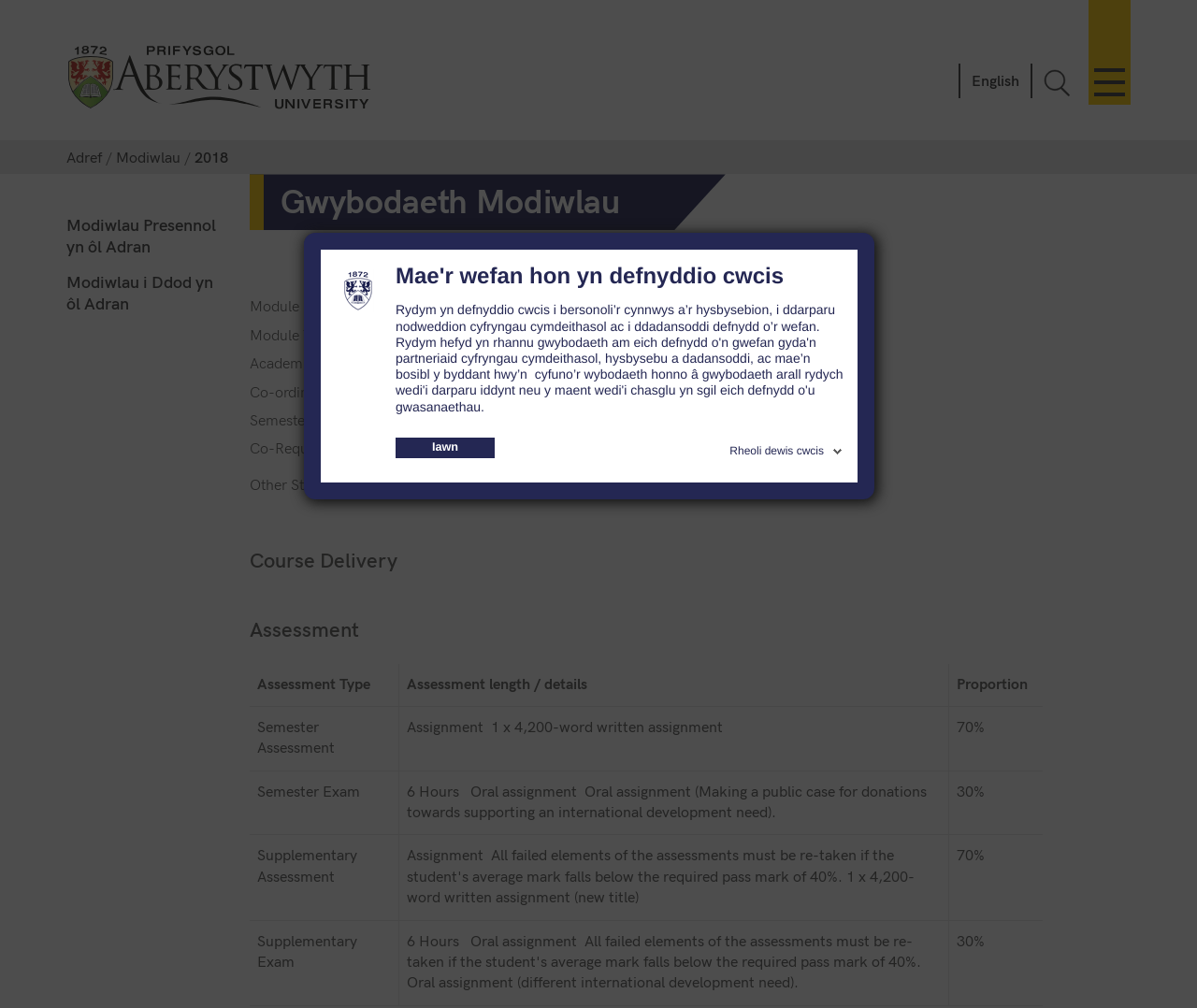What is the academic year of the module?
Using the visual information, answer the question in a single word or phrase.

2017/2018